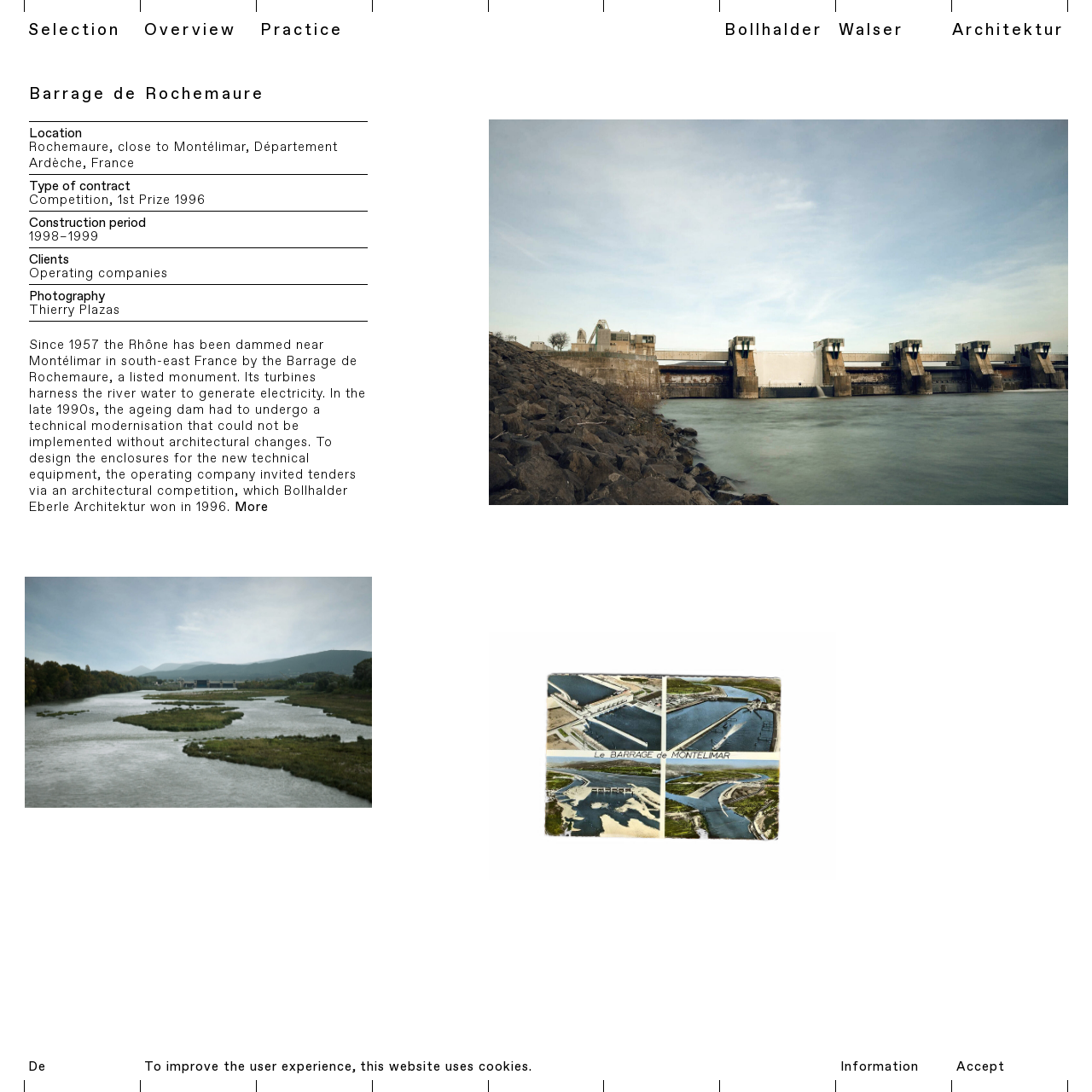Locate the bounding box for the described UI element: "Bollhalder Walser Architektur". Ensure the coordinates are four float numbers between 0 and 1, formatted as [left, top, right, bottom].

[0.659, 0.0, 0.978, 0.052]